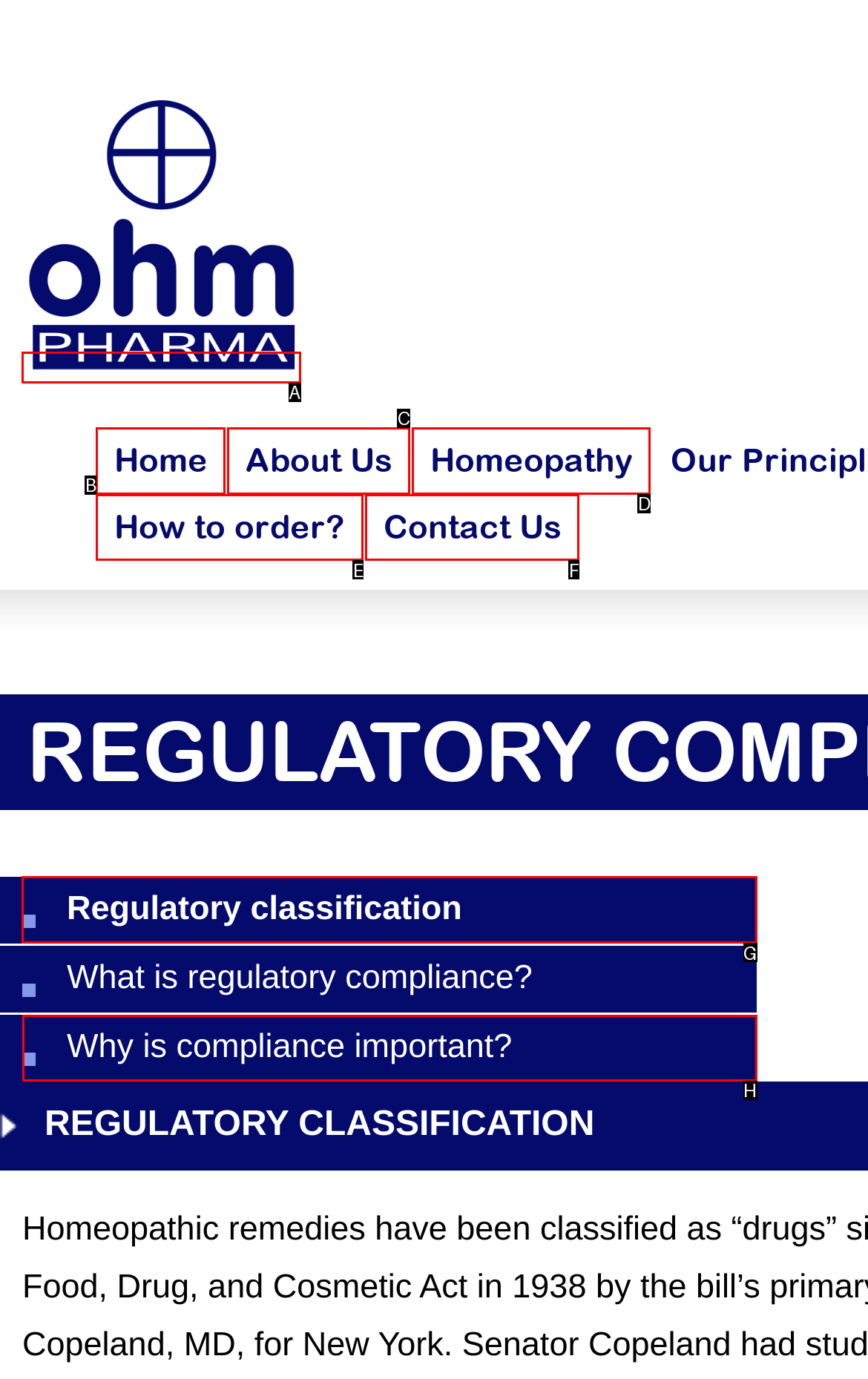Select the appropriate HTML element to click on to finish the task: know why compliance is important.
Answer with the letter corresponding to the selected option.

H